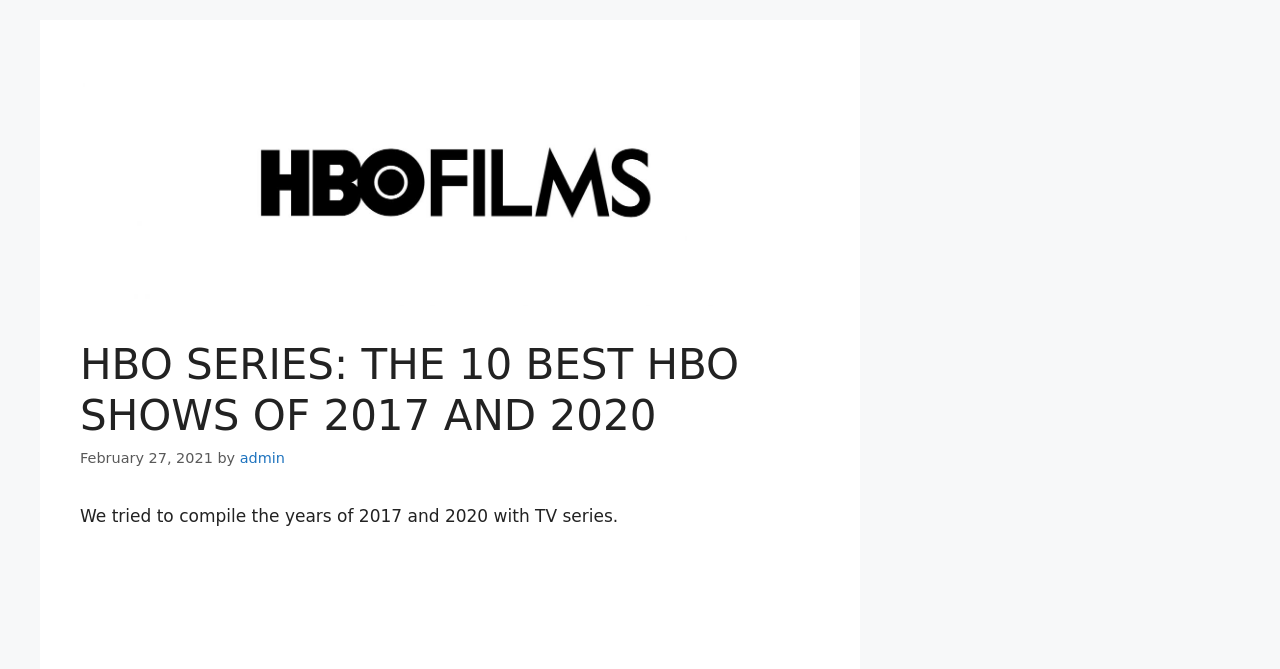What is the topic of the article?
Please provide a single word or phrase as your answer based on the image.

HBO series